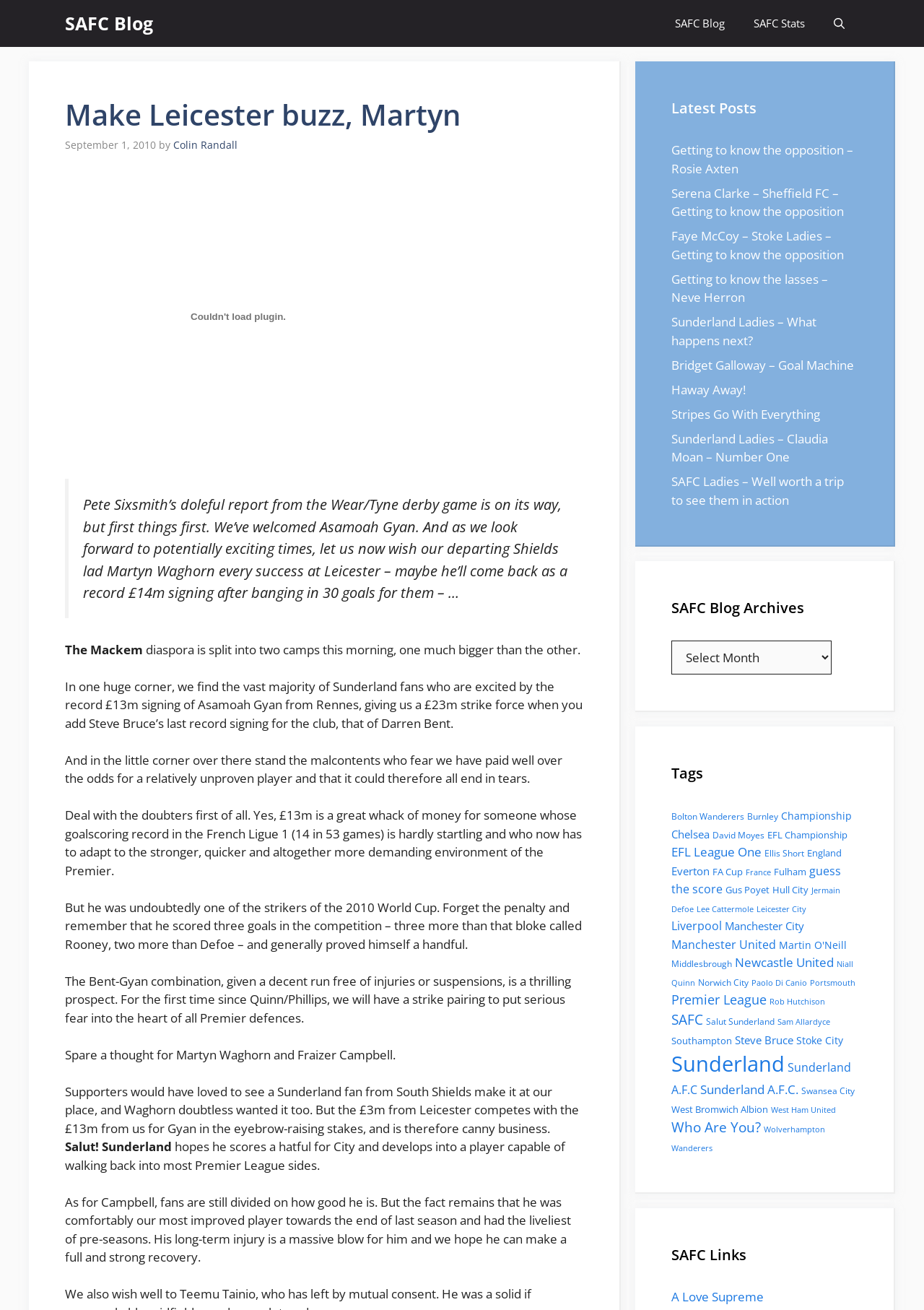Could you highlight the region that needs to be clicked to execute the instruction: "Click on the link to view the SAFC Stats page"?

[0.8, 0.0, 0.887, 0.036]